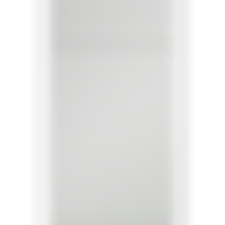What is the color of the kitchen door?
Provide an in-depth answer to the question, covering all aspects.

The caption states that the door's white finish enhances the sense of space and light in a kitchen environment, which implies that the color of the kitchen door is white.